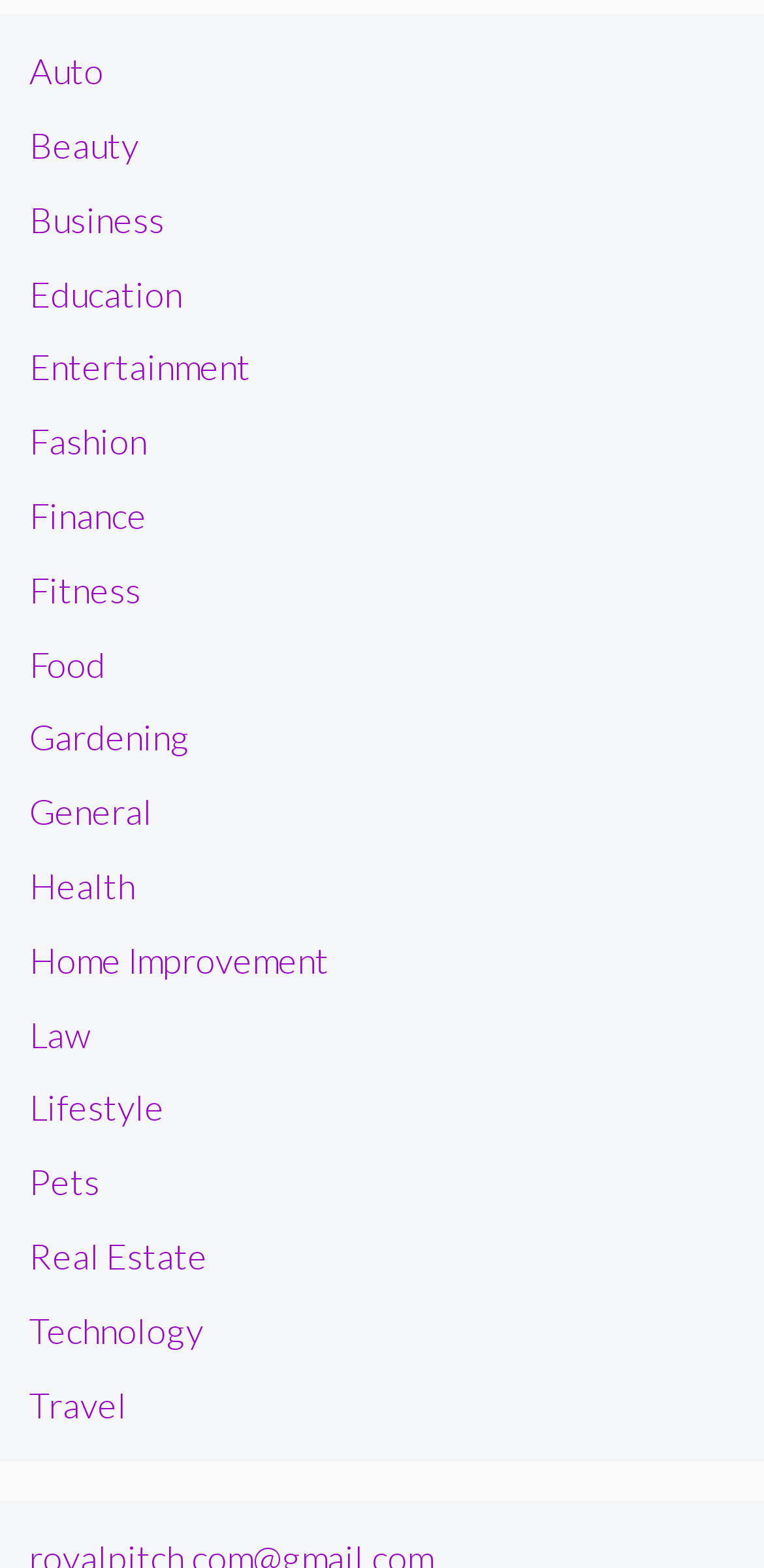Please determine the bounding box coordinates for the element that should be clicked to follow these instructions: "go to Health".

[0.038, 0.551, 0.177, 0.579]